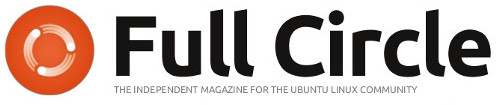By analyzing the image, answer the following question with a detailed response: What is the font style of the text 'Full Circle'?

The accompanying text 'Full Circle' is prominently displayed in a bold, modern font, which implies that the font style of the text is bold and modern.